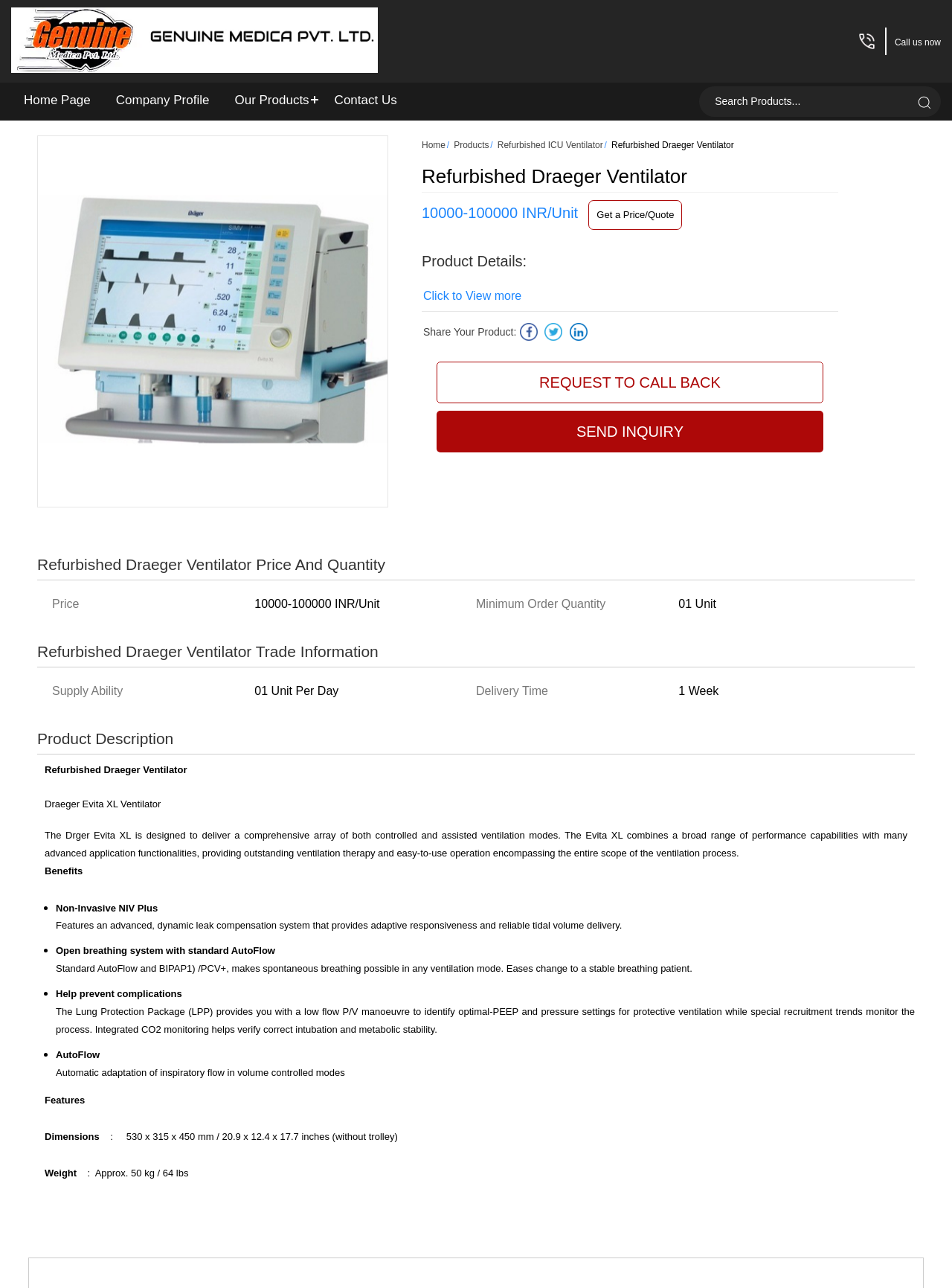Locate the bounding box coordinates of the segment that needs to be clicked to meet this instruction: "View more product details".

[0.445, 0.223, 0.548, 0.237]